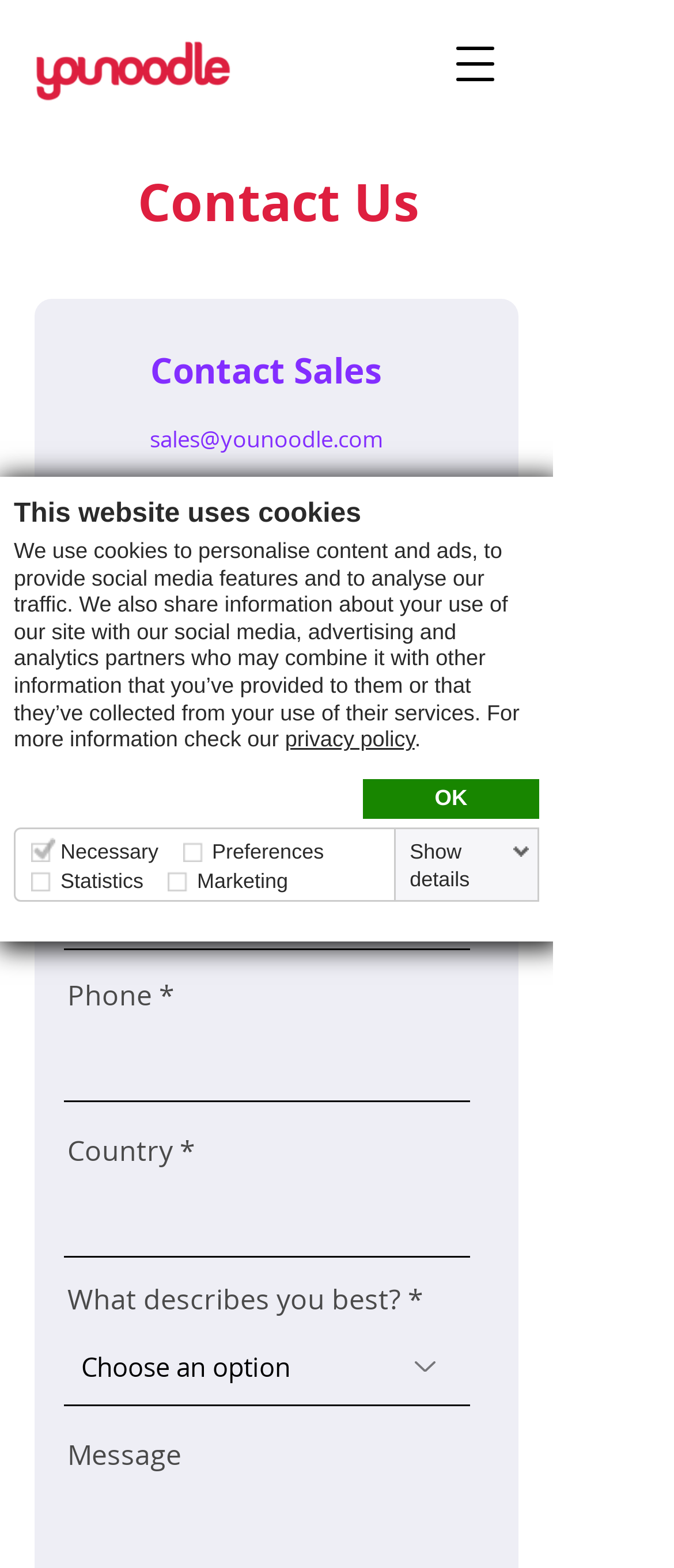Locate the bounding box coordinates of the clickable element to fulfill the following instruction: "Enter Full Name". Provide the coordinates as four float numbers between 0 and 1 in the format [left, top, right, bottom].

[0.095, 0.357, 0.697, 0.407]